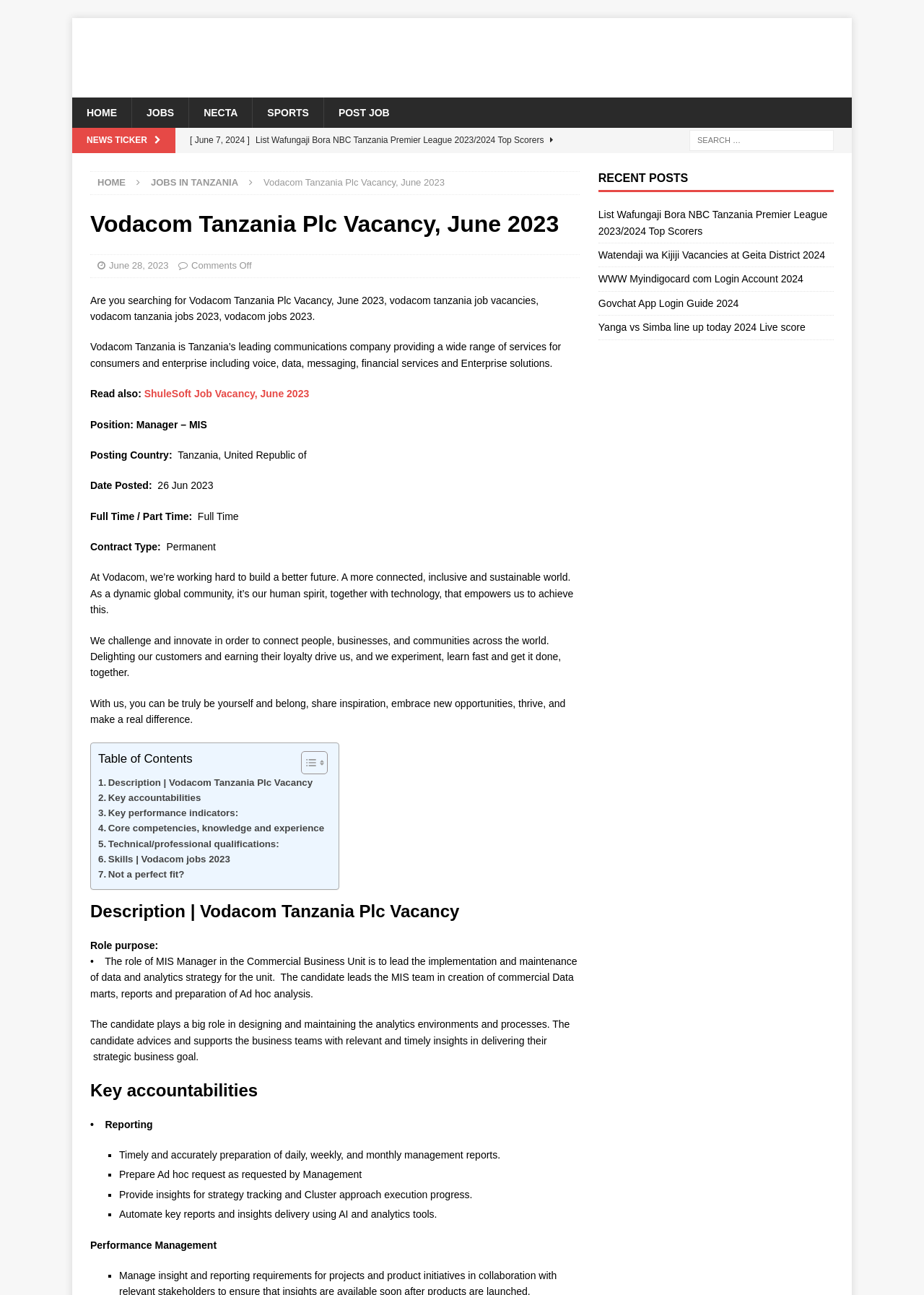What type of reports does the MIS Manager prepare?
Look at the image and provide a detailed response to the question.

According to the webpage, one of the key accountabilities of the MIS Manager is to 'prepare daily, weekly, and monthly management reports' as stated in the 'Key accountabilities' section.